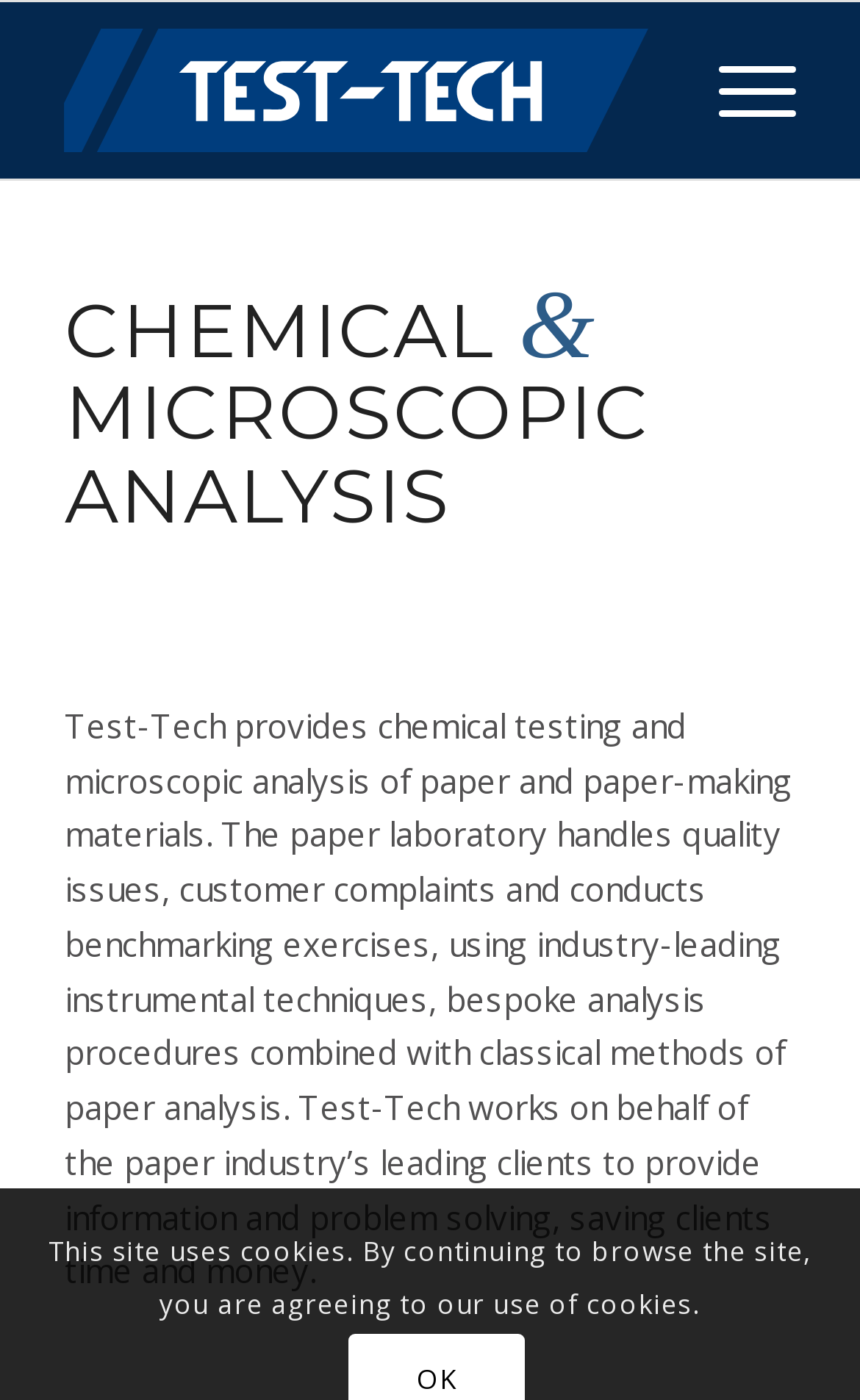Please answer the following question using a single word or phrase: What is the purpose of the paper laboratory?

Quality issues and customer complaints